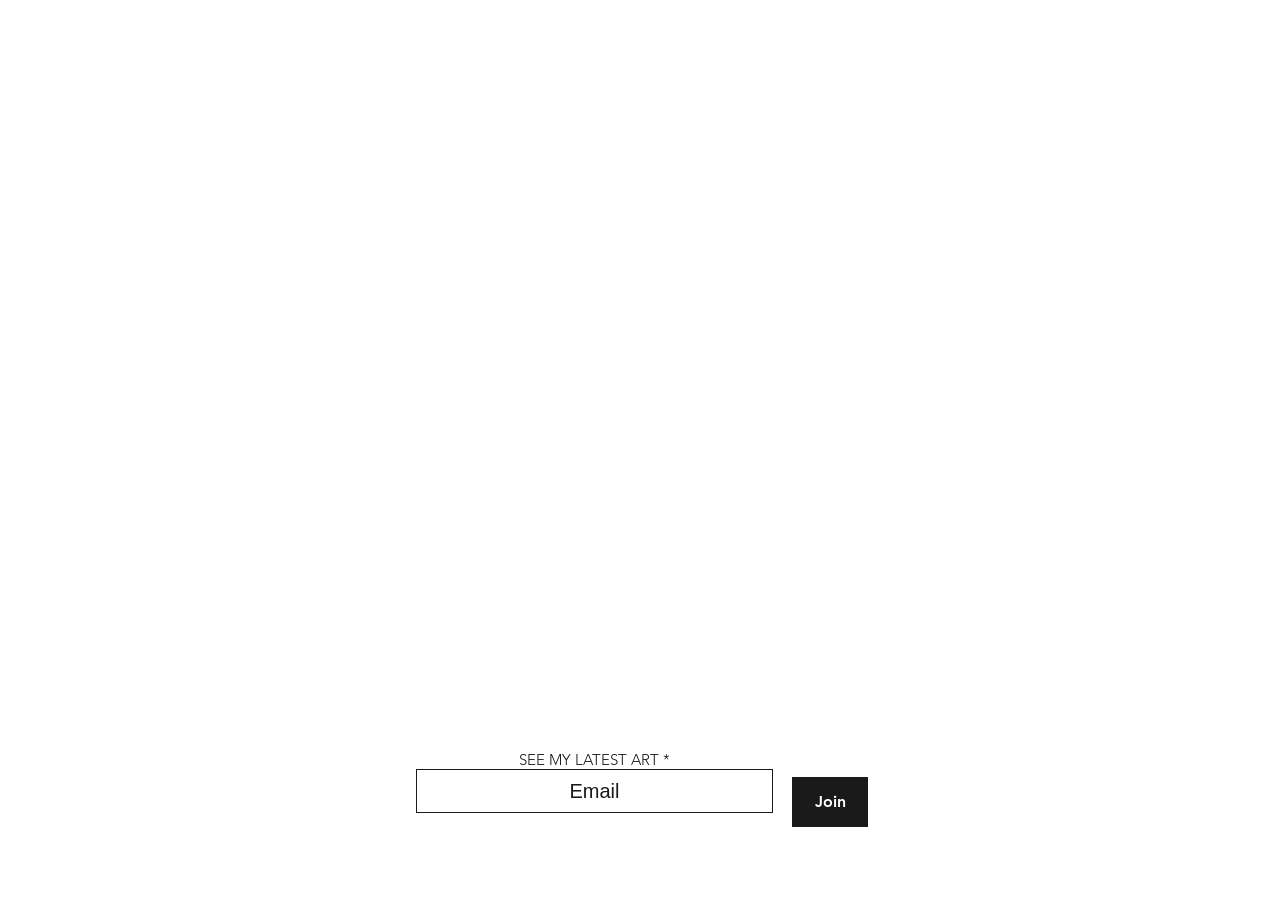Answer the question with a brief word or phrase:
How many social media links are in the social bar?

2